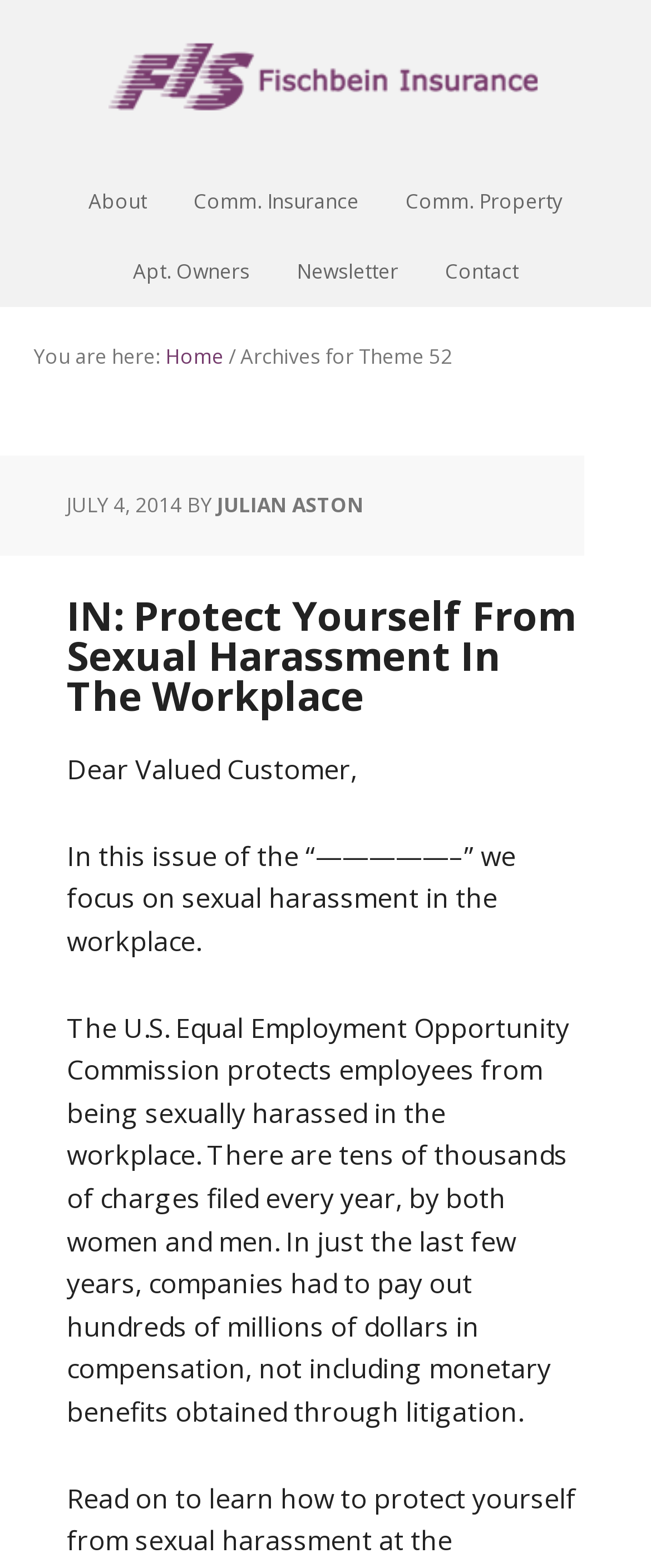Who is the author of the article?
Give a comprehensive and detailed explanation for the question.

The author of the article can be found in the time element, which reads 'BY JULIAN ASTON'.